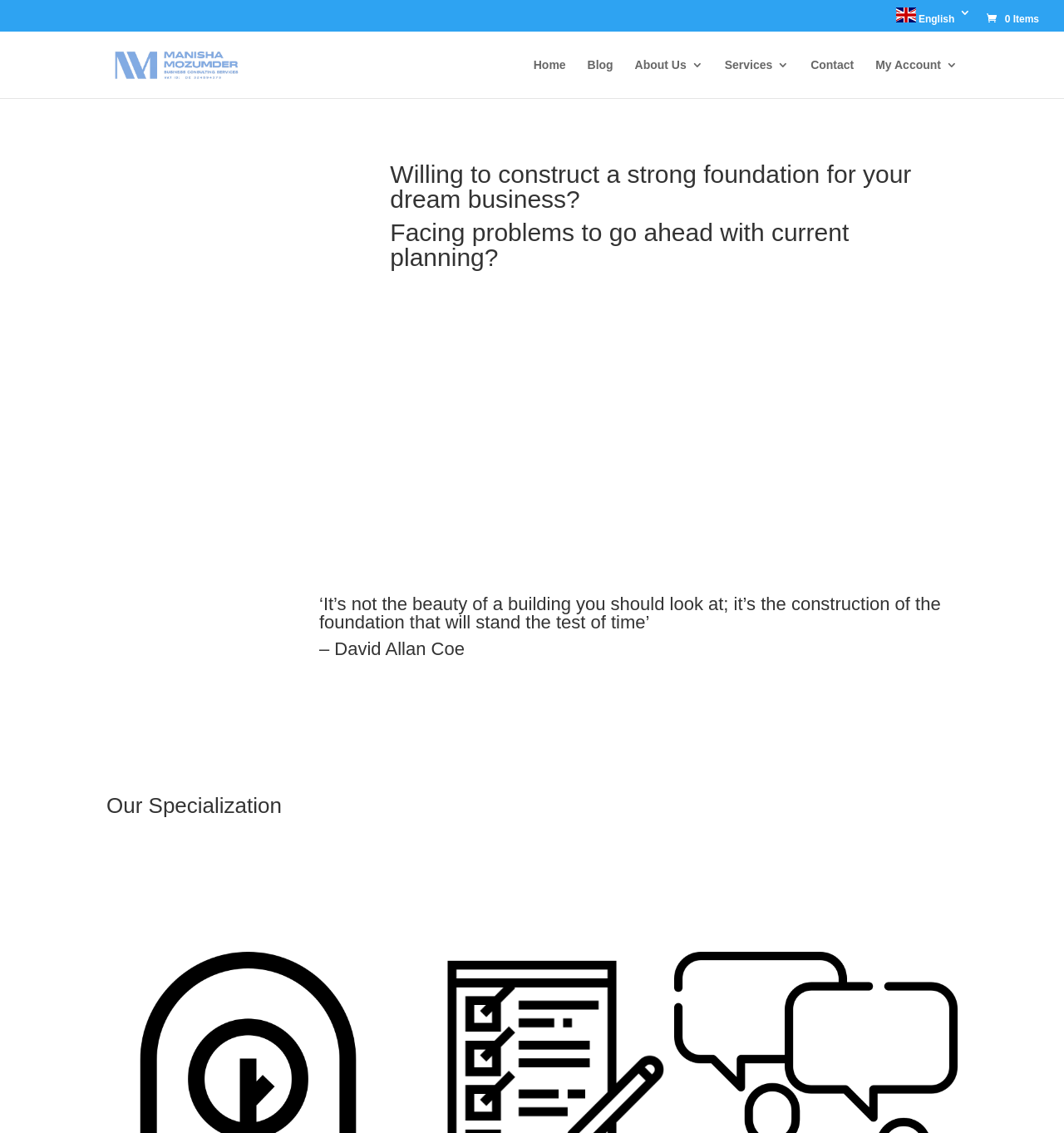How many navigation links are there?
Kindly offer a detailed explanation using the data available in the image.

The navigation links can be found in the middle of the webpage, and they are 'Home', 'Blog', 'About Us', 'Services', 'Contact', and 'My Account'. There are 6 navigation links in total.